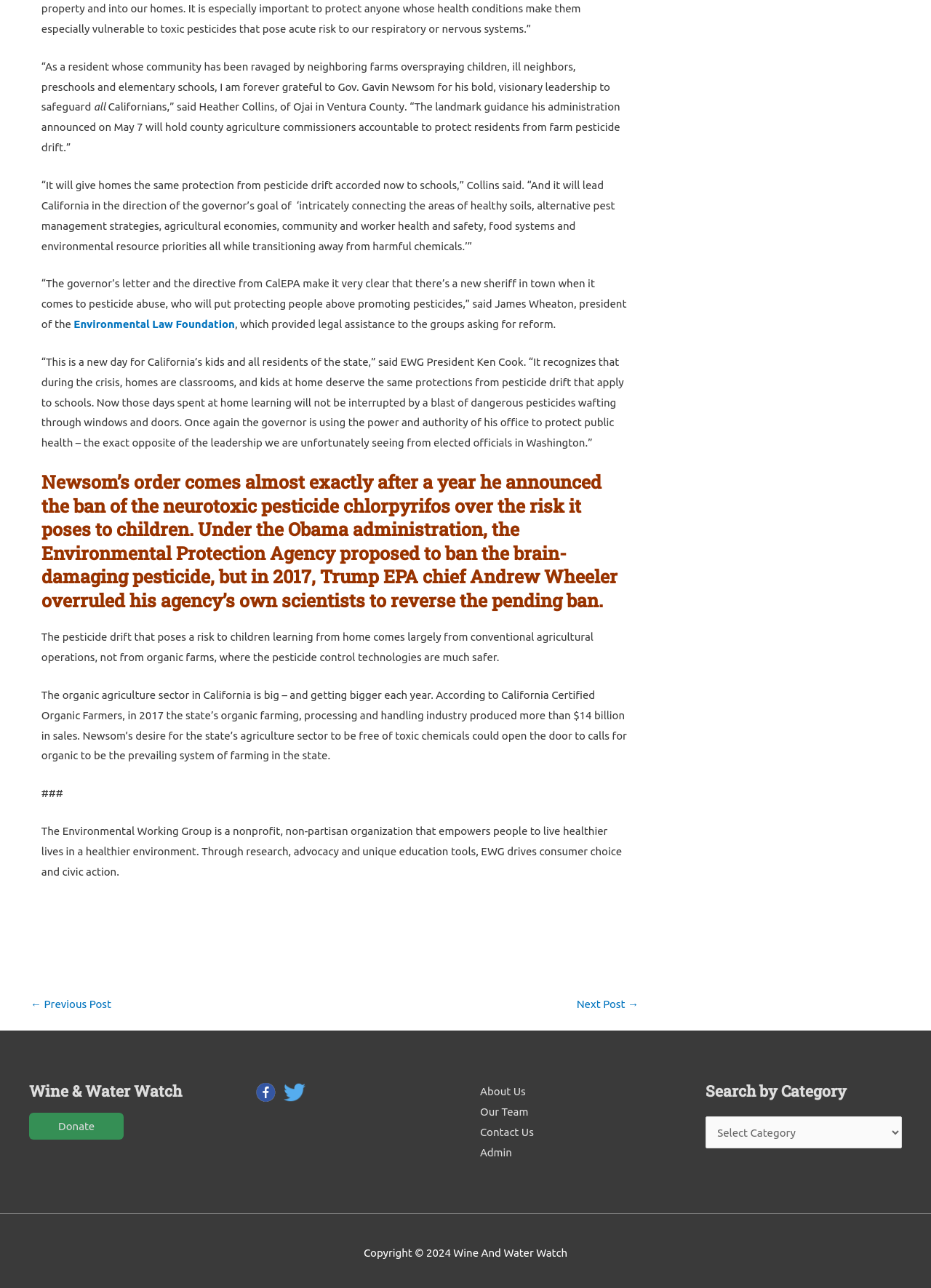Could you determine the bounding box coordinates of the clickable element to complete the instruction: "Click the 'Next Post →' link"? Provide the coordinates as four float numbers between 0 and 1, i.e., [left, top, right, bottom].

[0.619, 0.771, 0.686, 0.791]